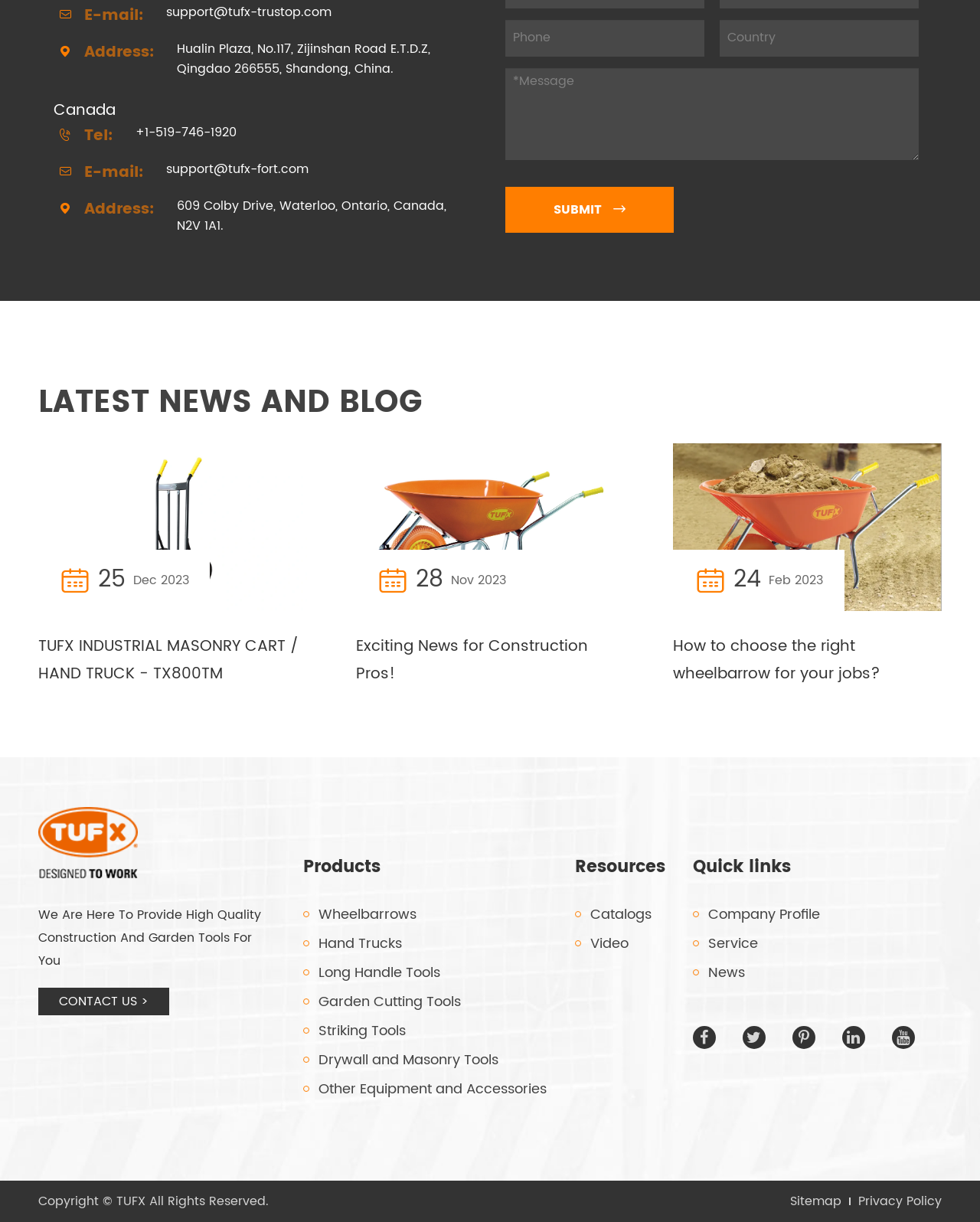What is the topic of the latest news article?
Using the image, elaborate on the answer with as much detail as possible.

I found the topic of the latest news article by looking at the 'LATEST NEWS AND BLOG' section, where it lists the title of the article as 'TUFX INDUSTRIAL MASONRY CART / HAND TRUCK - TX800TM'.